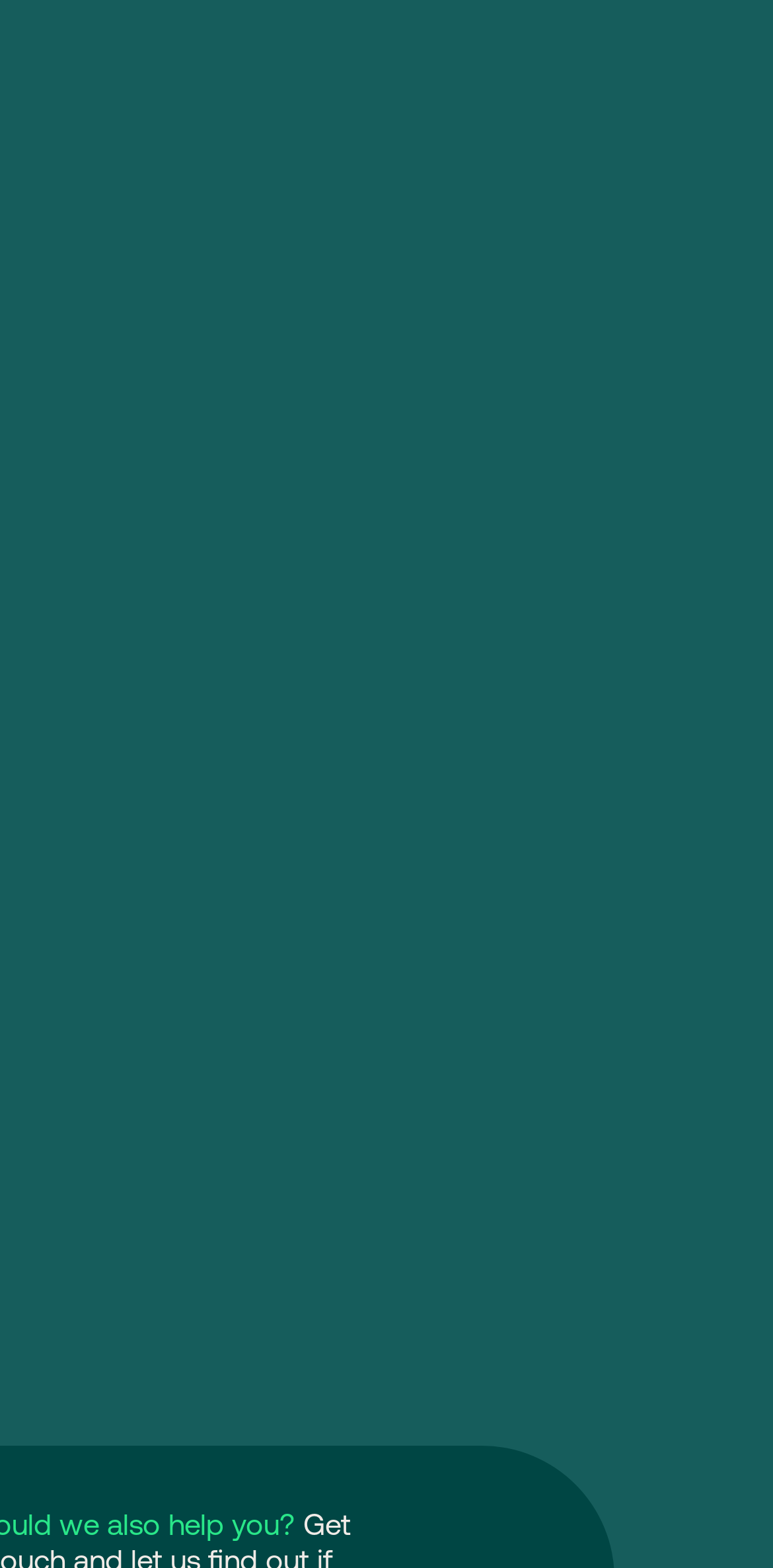Provide the bounding box coordinates in the format (top-left x, top-left y, bottom-right x, bottom-right y). All values are floating point numbers between 0 and 1. Determine the bounding box coordinate of the UI element described as: Print this page.

None